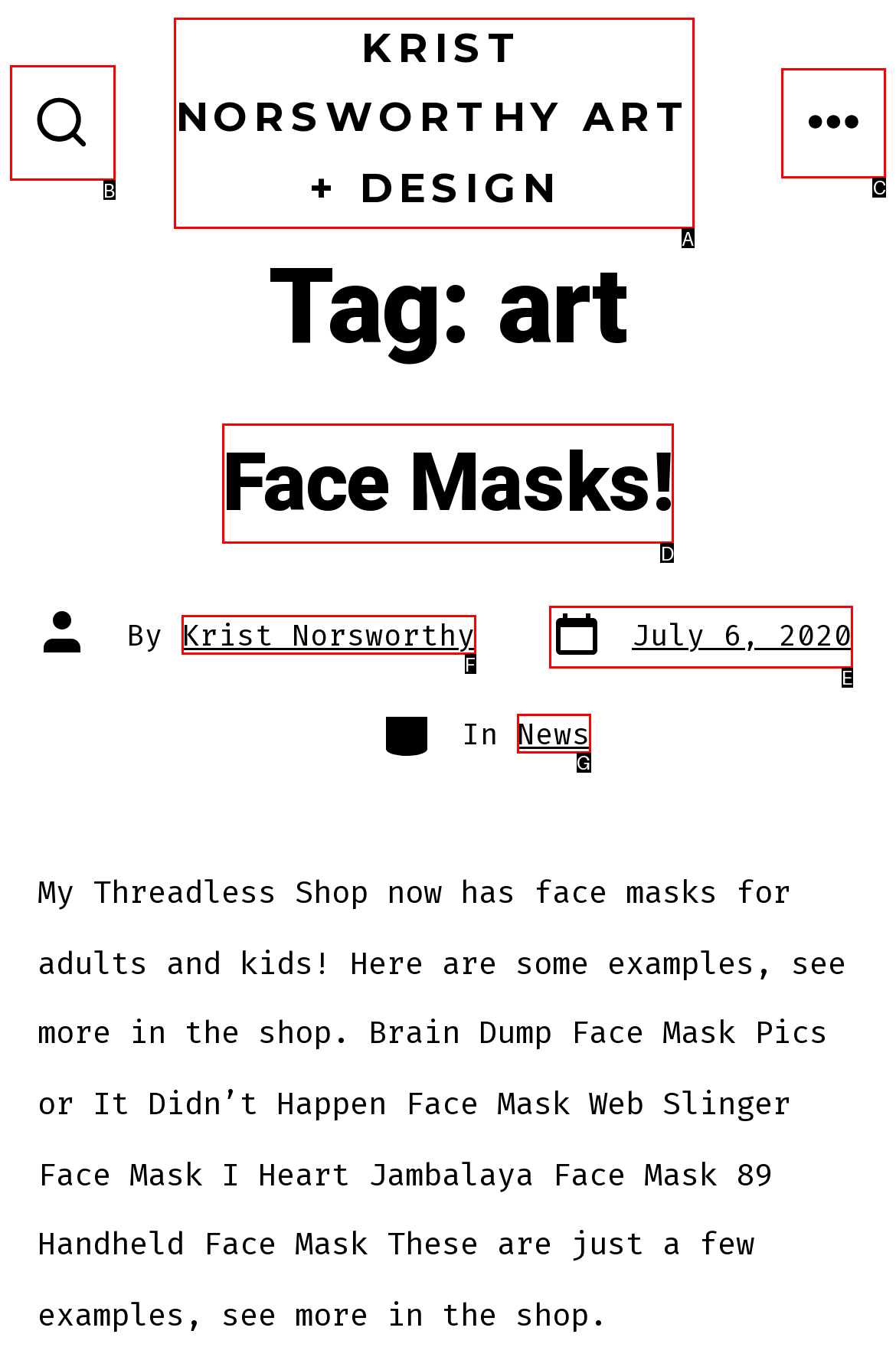Select the letter of the option that corresponds to: Krist Norsworthy
Provide the letter from the given options.

F